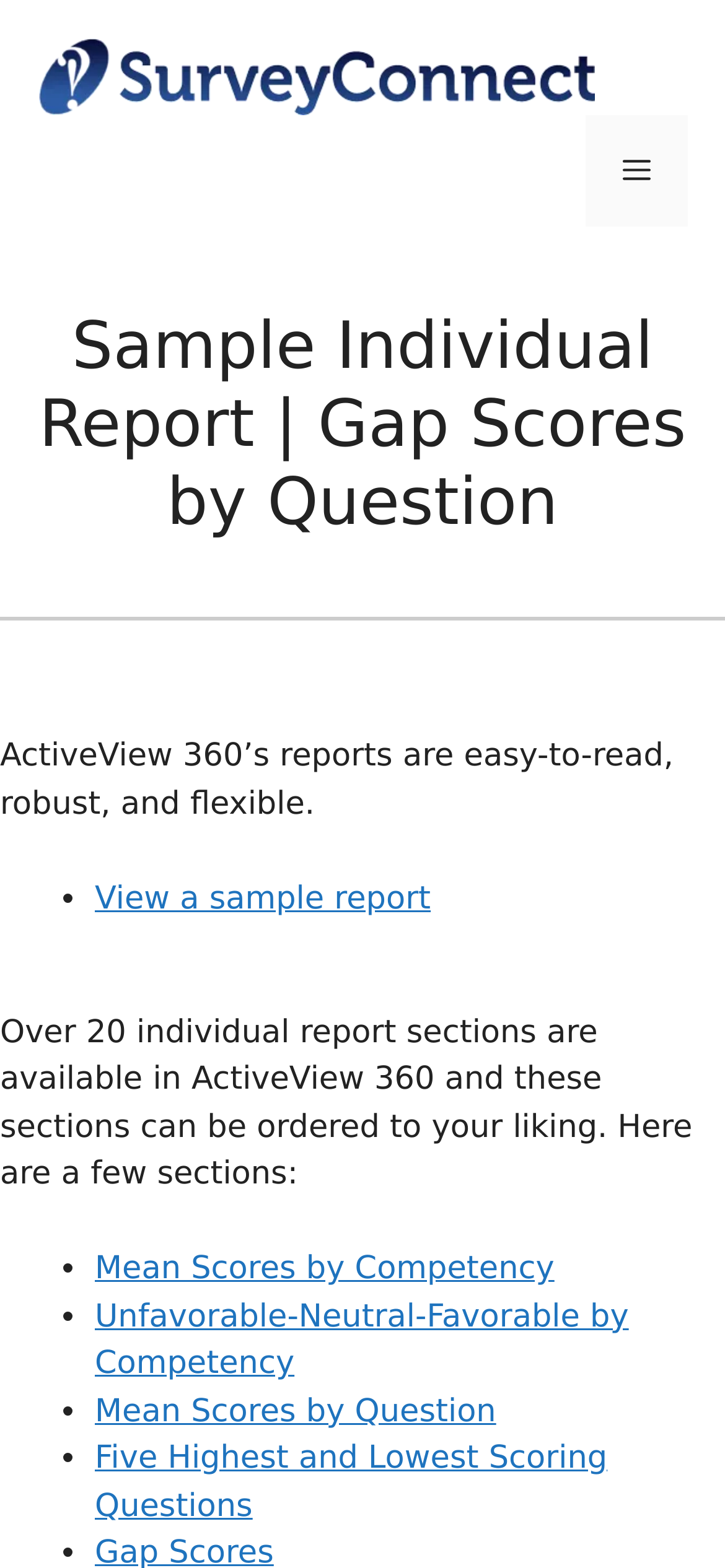What is the name of the site?
Please answer the question with a detailed and comprehensive explanation.

The name of the site can be found in the banner section at the top of the webpage, where it says 'Site' and has a link to 'SurveyConnect'.